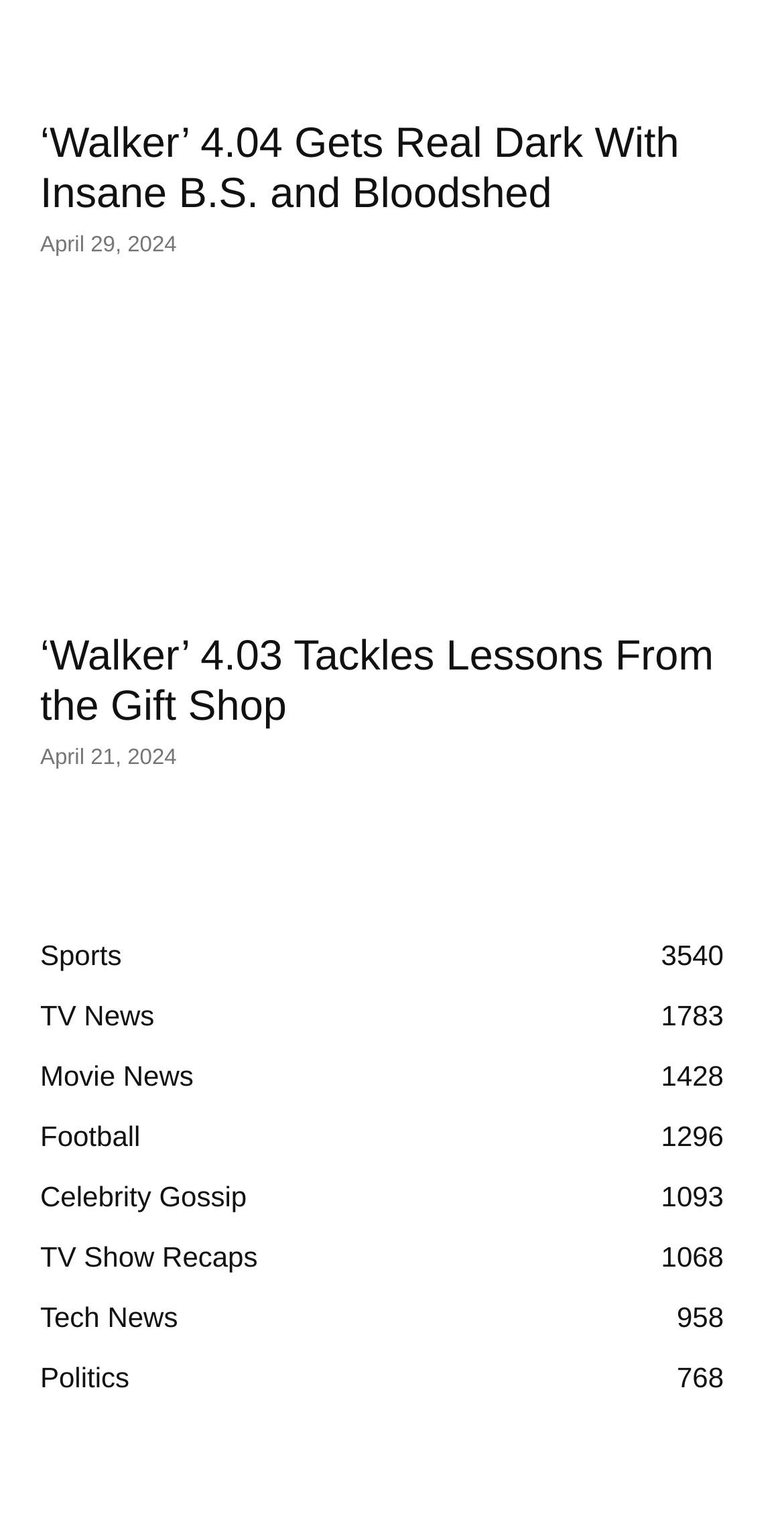Locate the bounding box coordinates of the region to be clicked to comply with the following instruction: "click on the article about Walker 4.04". The coordinates must be four float numbers between 0 and 1, in the form [left, top, right, bottom].

[0.051, 0.08, 0.866, 0.143]